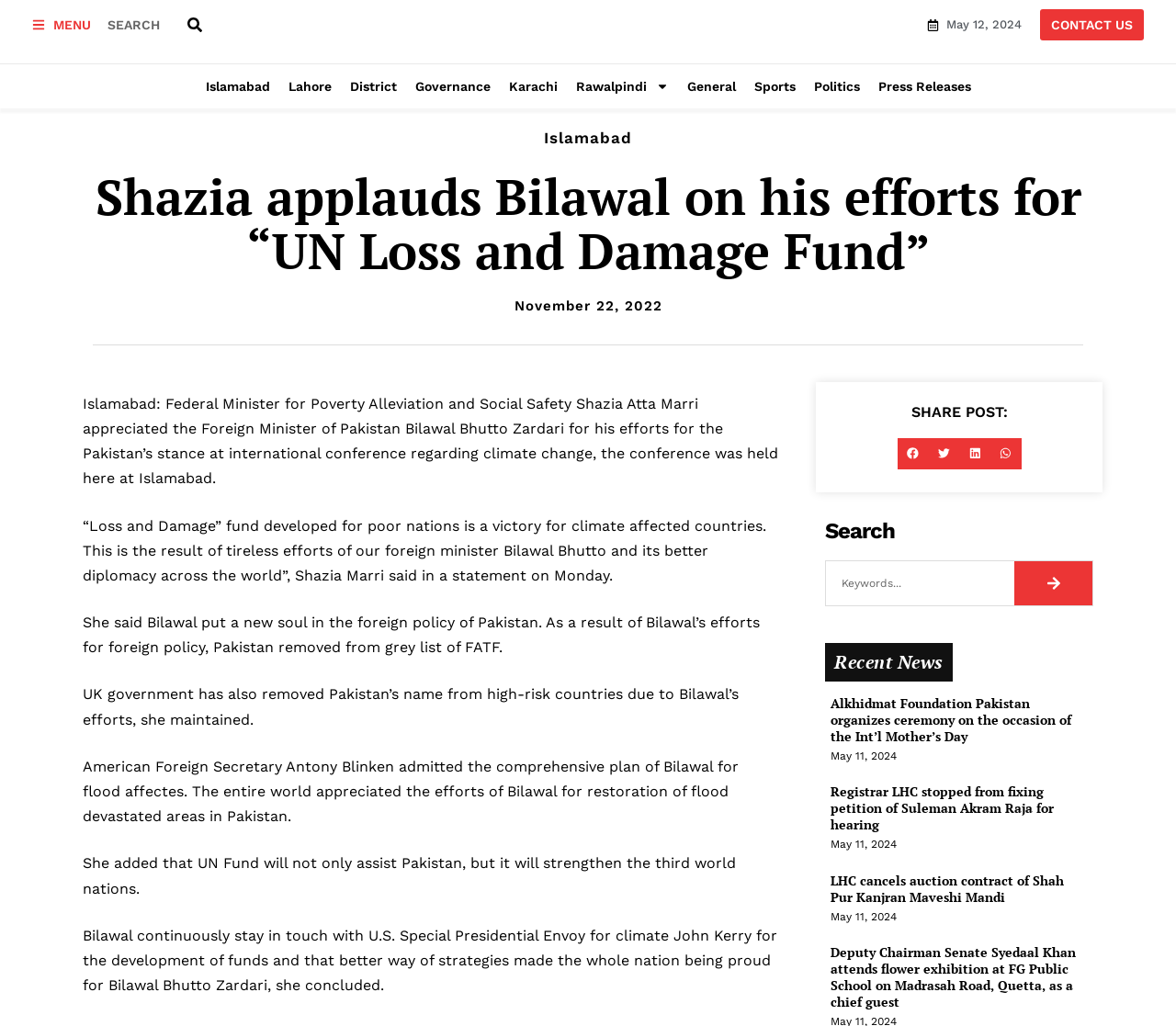Give a one-word or one-phrase response to the question:
How many social media platforms can you share the post on?

4